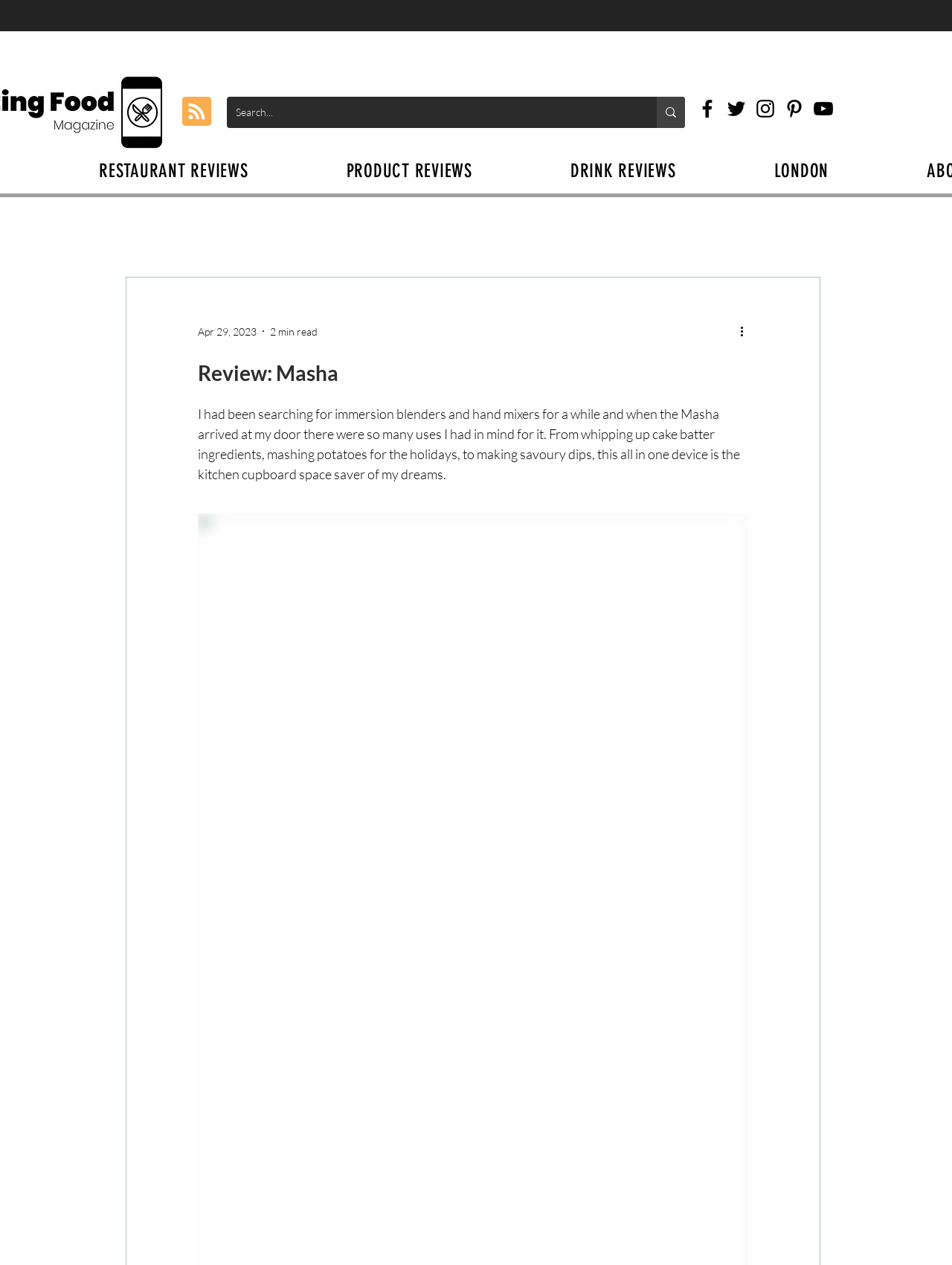Specify the bounding box coordinates of the area that needs to be clicked to achieve the following instruction: "Click on the YouTube icon".

[0.852, 0.076, 0.877, 0.095]